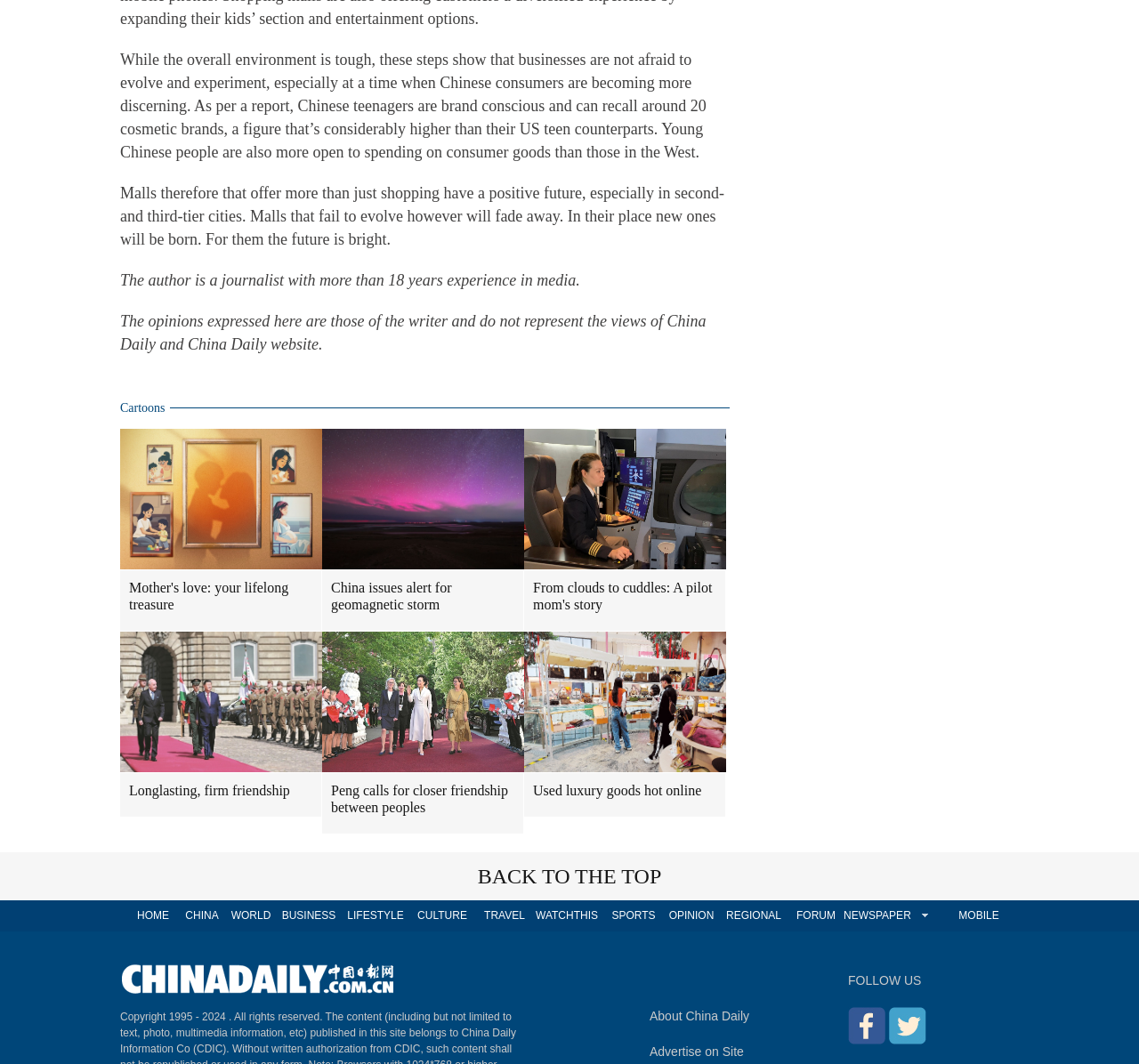With reference to the screenshot, provide a detailed response to the question below:
What is the purpose of the 'BACK TO THE TOP' link?

The 'BACK TO THE TOP' link is located at the bottom of the webpage and its purpose is to allow users to quickly navigate back to the top of the webpage.